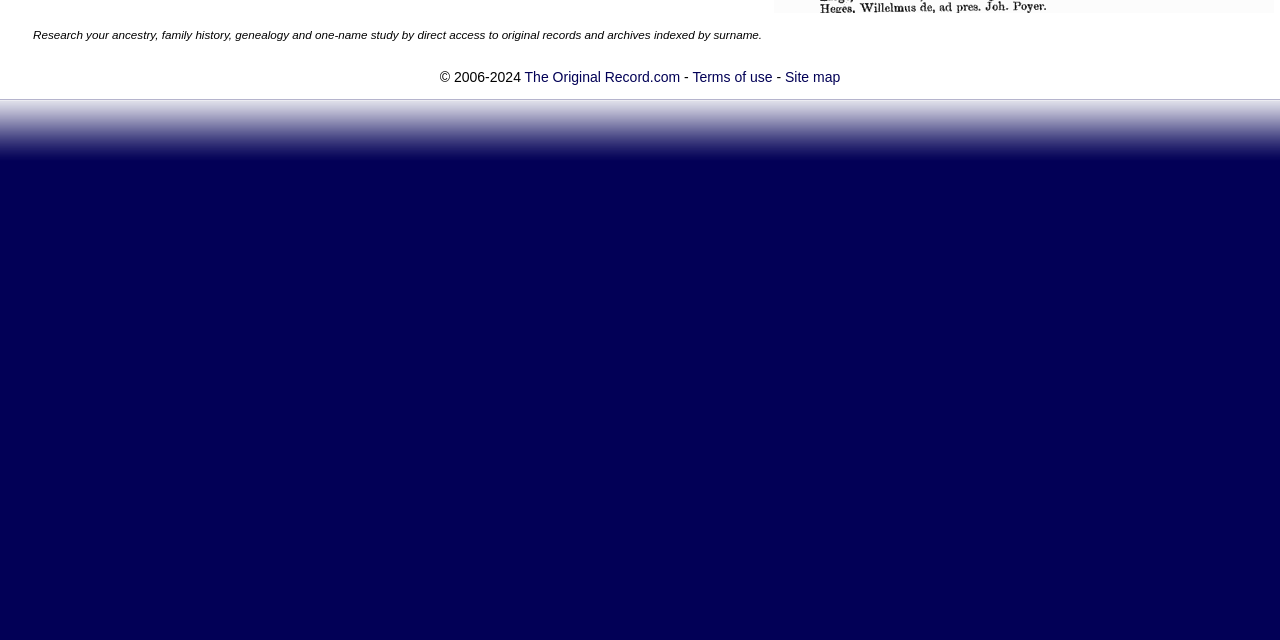From the webpage screenshot, identify the region described by The Original Record.com. Provide the bounding box coordinates as (top-left x, top-left y, bottom-right x, bottom-right y), with each value being a floating point number between 0 and 1.

[0.41, 0.108, 0.531, 0.133]